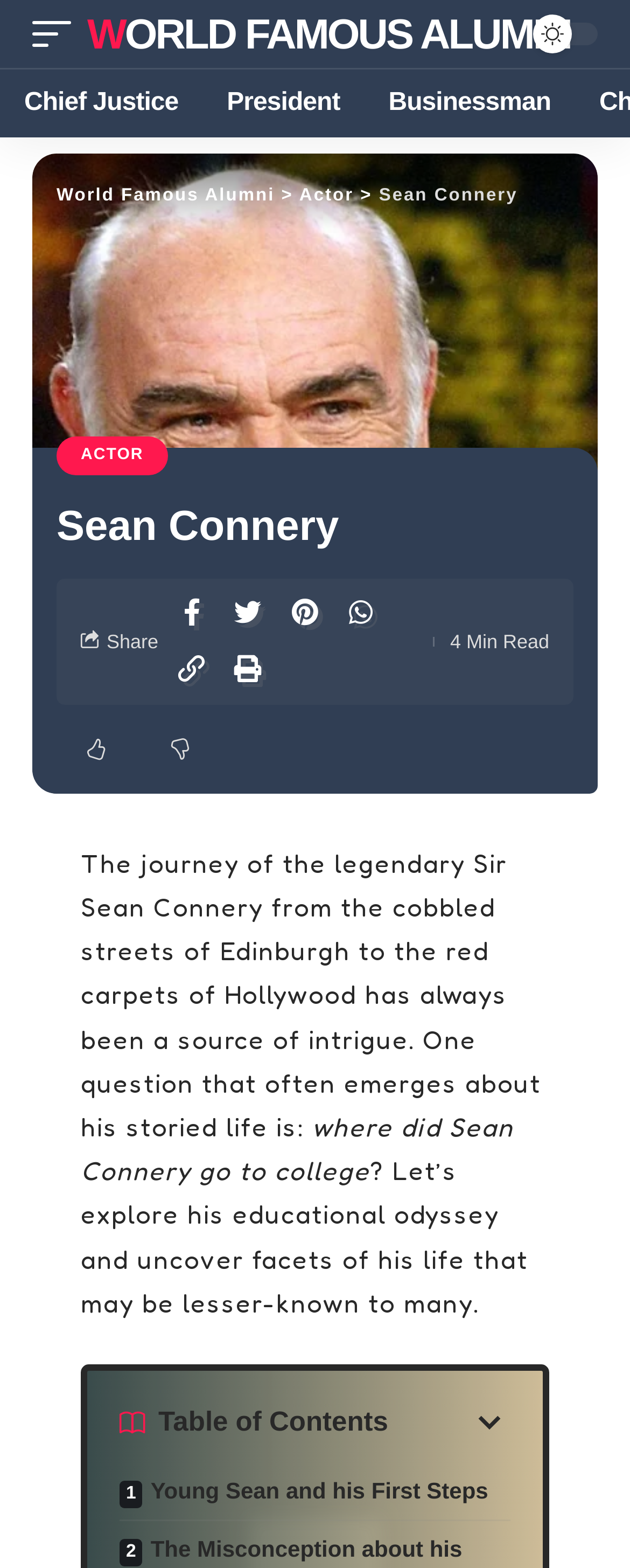Determine the bounding box of the UI element mentioned here: "aria-label="mobile trigger"". The coordinates must be in the format [left, top, right, bottom] with values ranging from 0 to 1.

[0.051, 0.0, 0.138, 0.043]